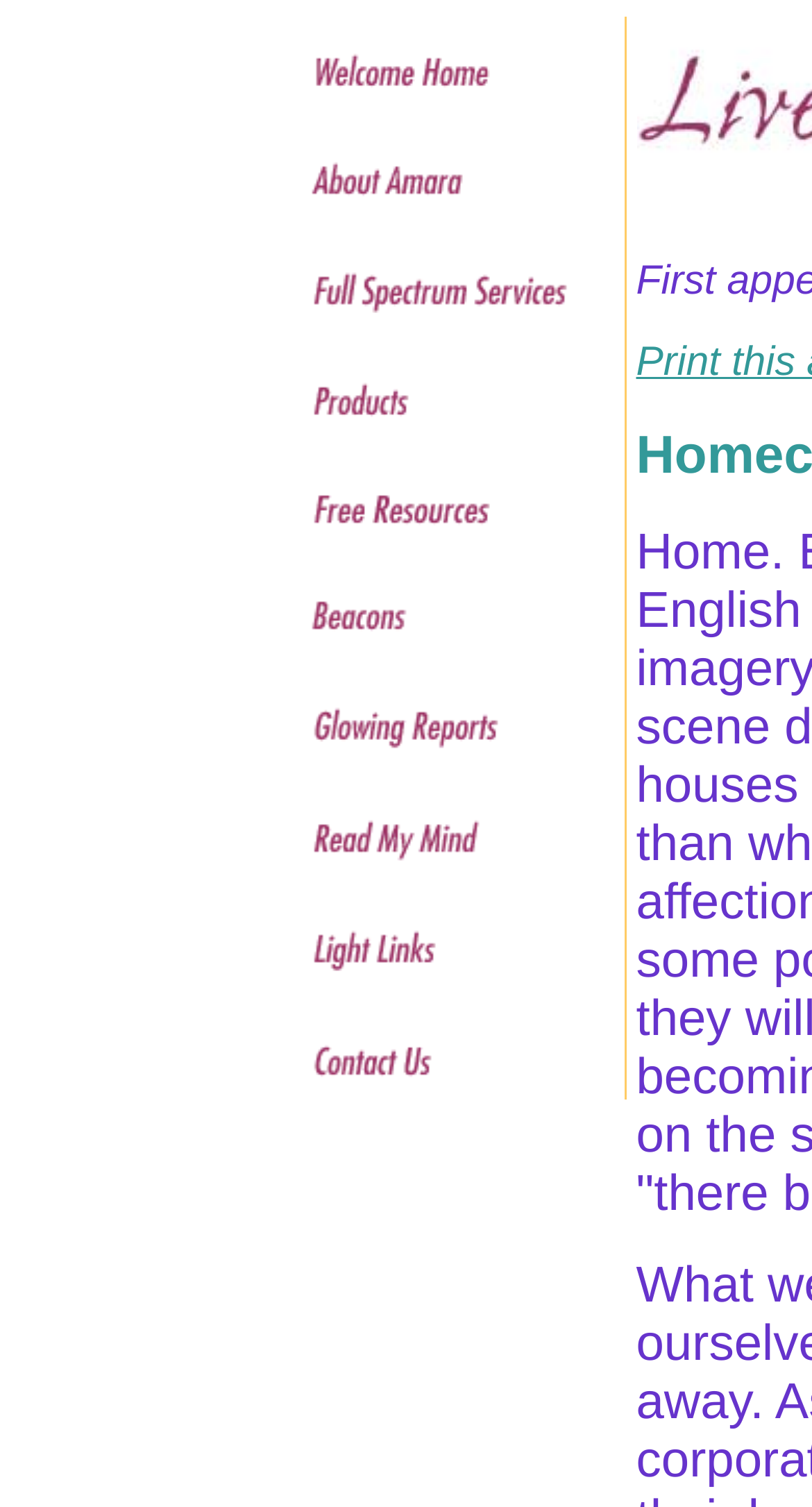Illustrate the webpage's structure and main components comprehensively.

The webpage is about the concept of "Home" and its evocative imagery. At the top, there is a series of 12 links, each accompanied by an image, arranged in a vertical column. These links and images take up the left side of the page, with the links positioned slightly below their corresponding images. The images are relatively small, with the top one starting from about 1% from the top of the page and the bottom one ending at about 74% from the top of the page.

To the right of these links and images, there are two standalone images. The first one is positioned near the top of the page, about 77% from the left, and the second one is near the bottom, about 76% from the left.

The overall layout is dense, with the links and images packed closely together, but still leaving some whitespace around them. The focus of the page appears to be on the concept of "Home" and its various associations, with the images and links providing a visual representation of this idea.